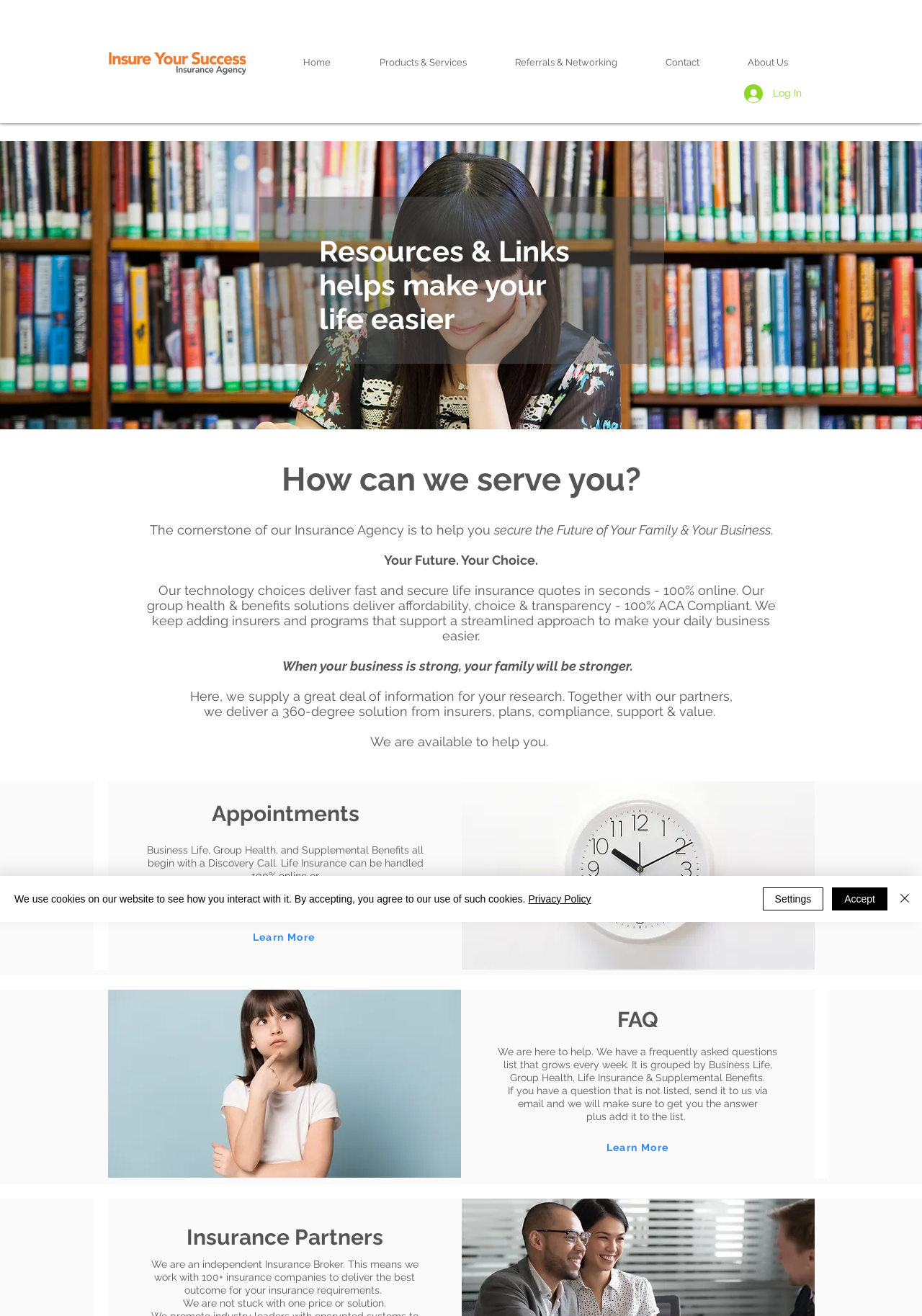Please identify the bounding box coordinates of the clickable element to fulfill the following instruction: "Click the Log In button". The coordinates should be four float numbers between 0 and 1, i.e., [left, top, right, bottom].

[0.796, 0.06, 0.88, 0.081]